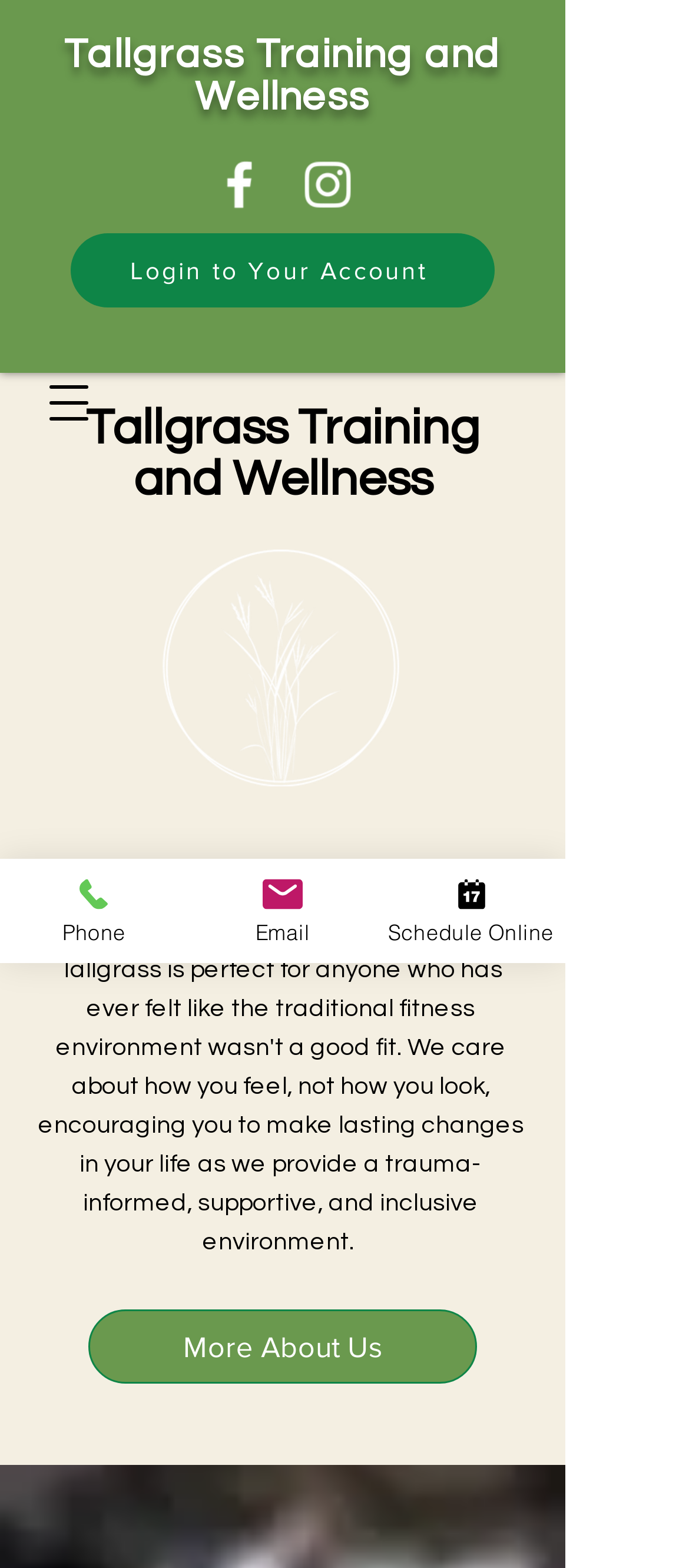Identify the bounding box for the given UI element using the description provided. Coordinates should be in the format (top-left x, top-left y, bottom-right x, bottom-right y) and must be between 0 and 1. Here is the description: aria-label="Instagram"

[0.431, 0.098, 0.521, 0.137]